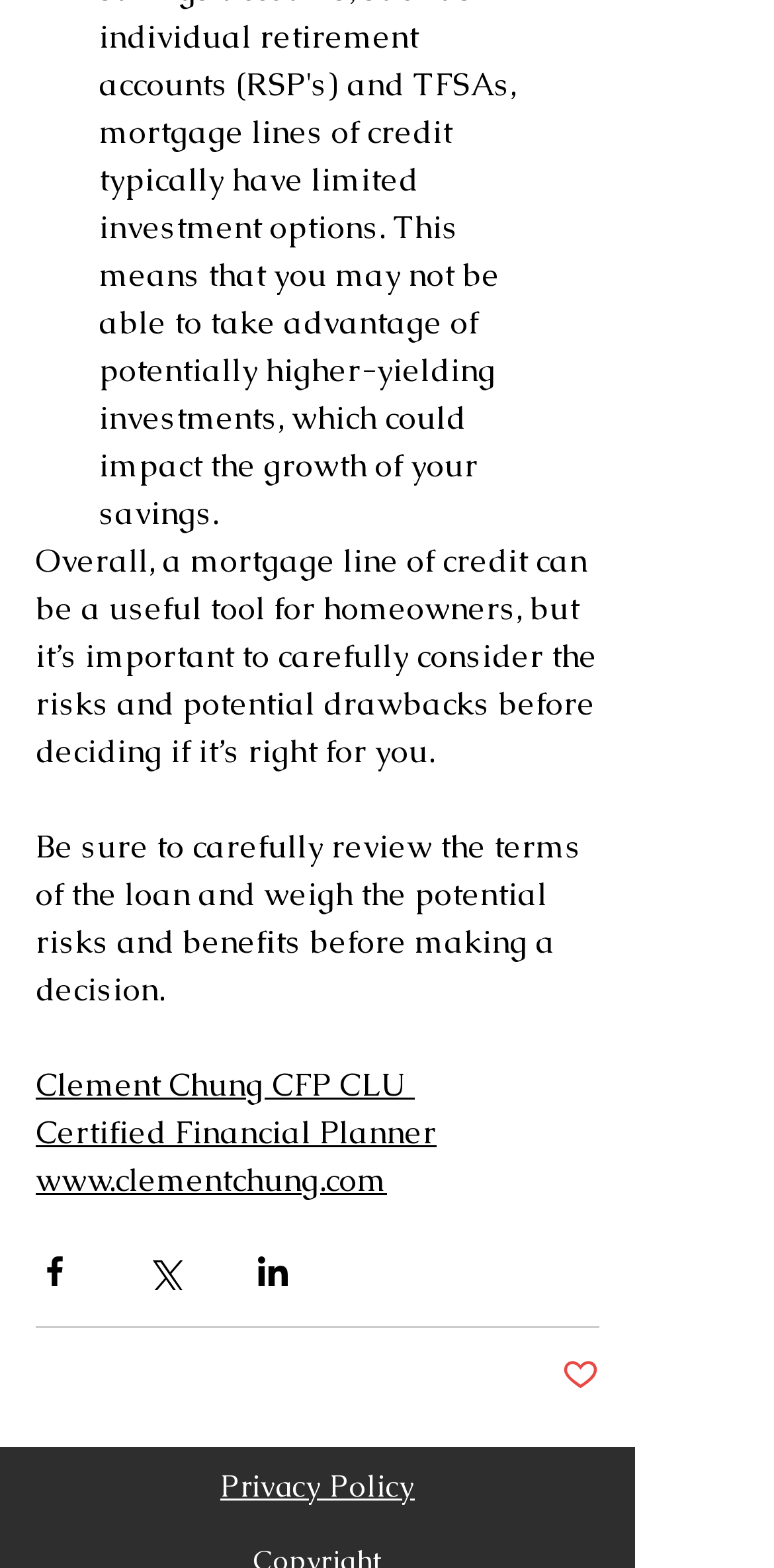What is the topic of the article?
Based on the image, respond with a single word or phrase.

Mortgage line of credit